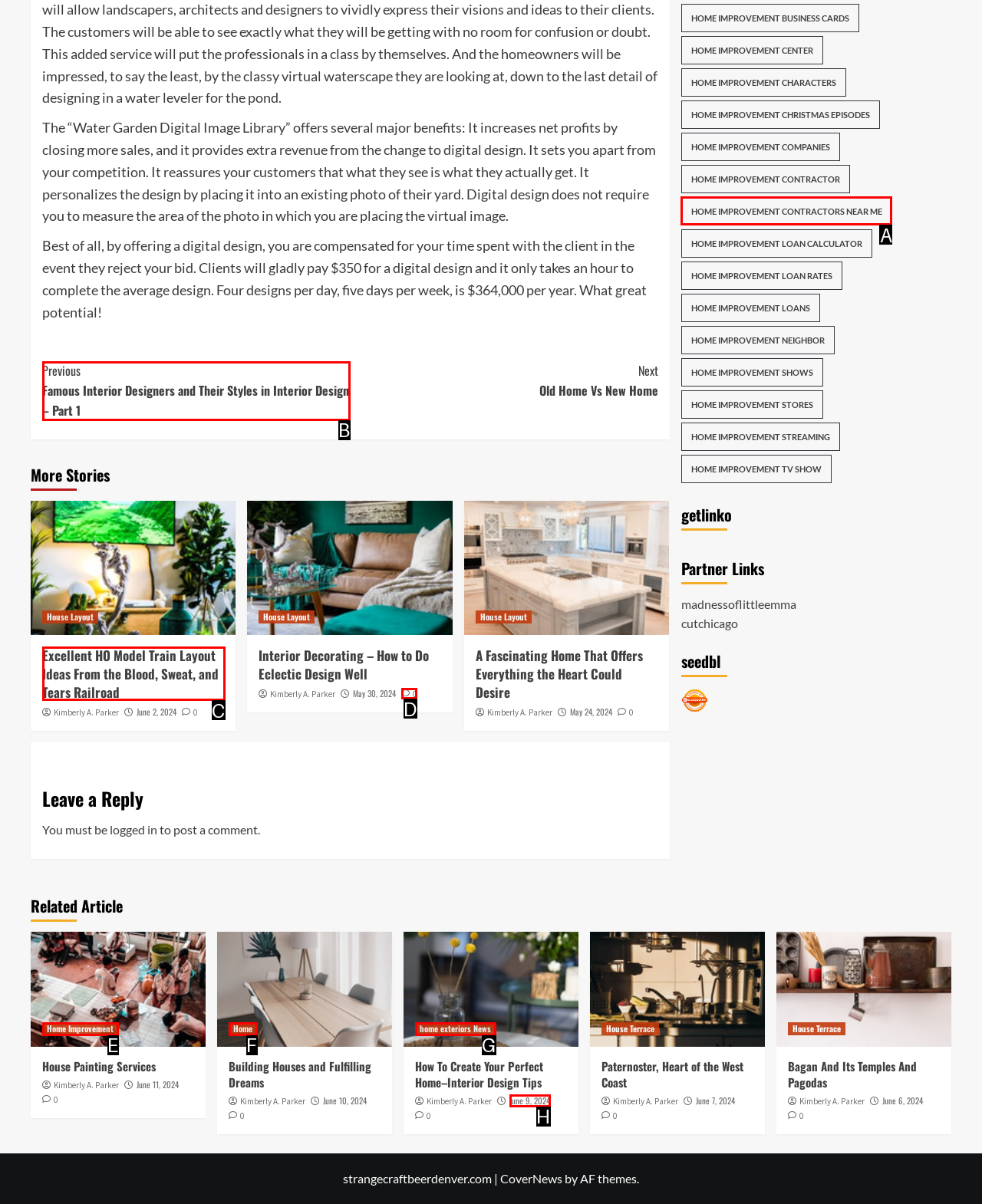Identify the HTML element you need to click to achieve the task: Explore 'Excellent HO Model Train Layout Ideas From the Blood, Sweat, and Tears Railroad'. Respond with the corresponding letter of the option.

C